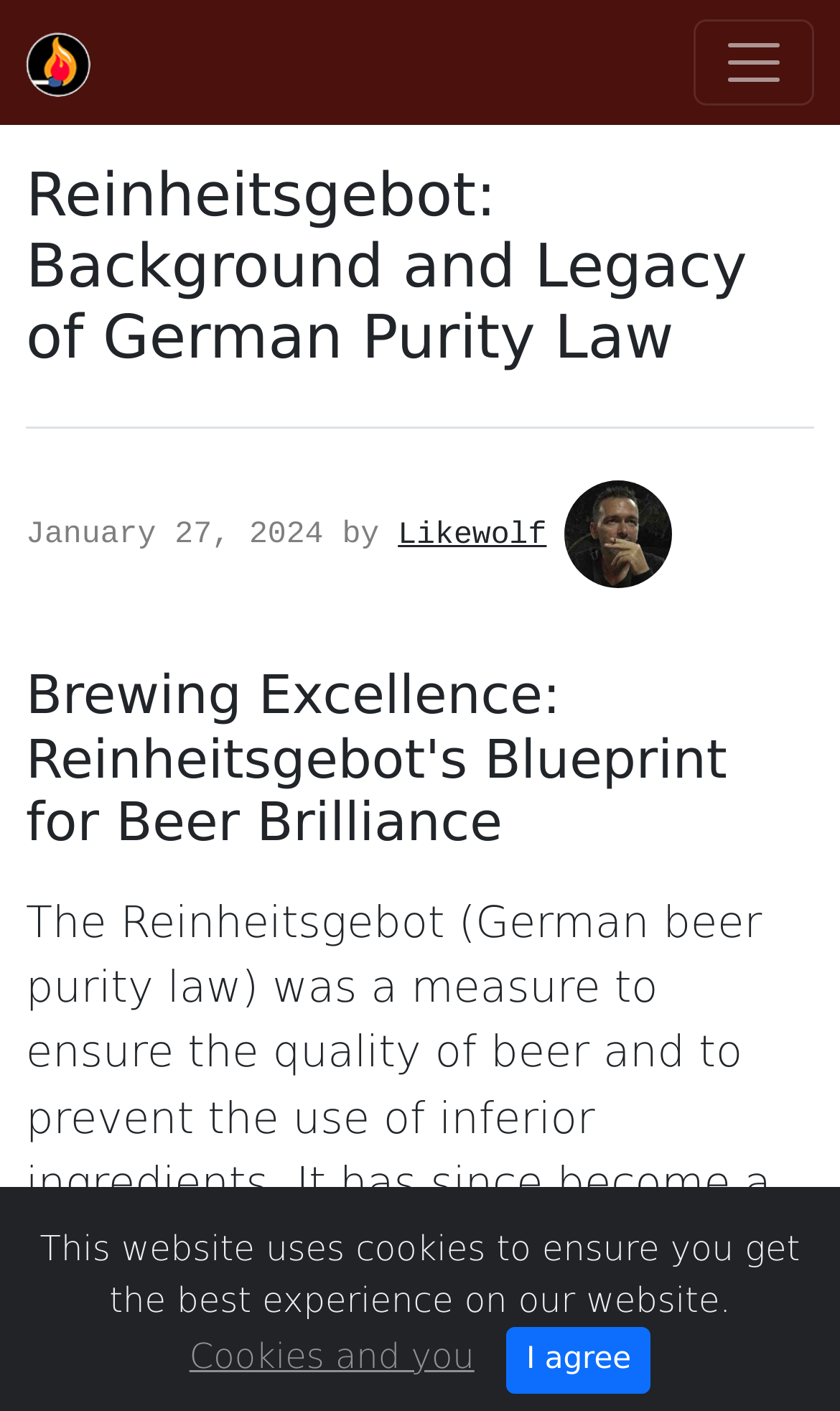Who is the author of the webpage content?
Please look at the screenshot and answer in one word or a short phrase.

Likewolf